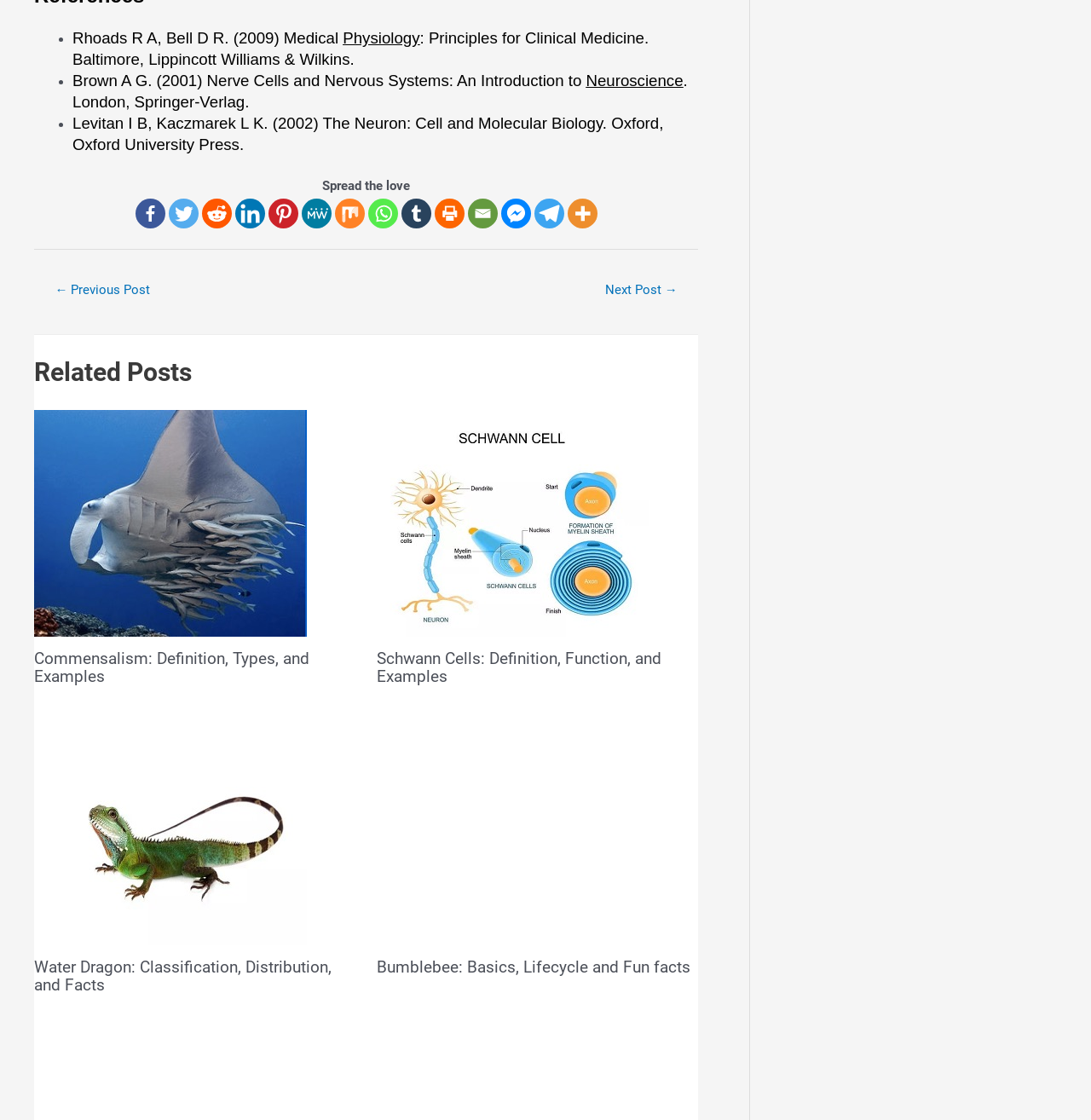What is the purpose of the links at the bottom of the page?
Refer to the screenshot and respond with a concise word or phrase.

To share the content